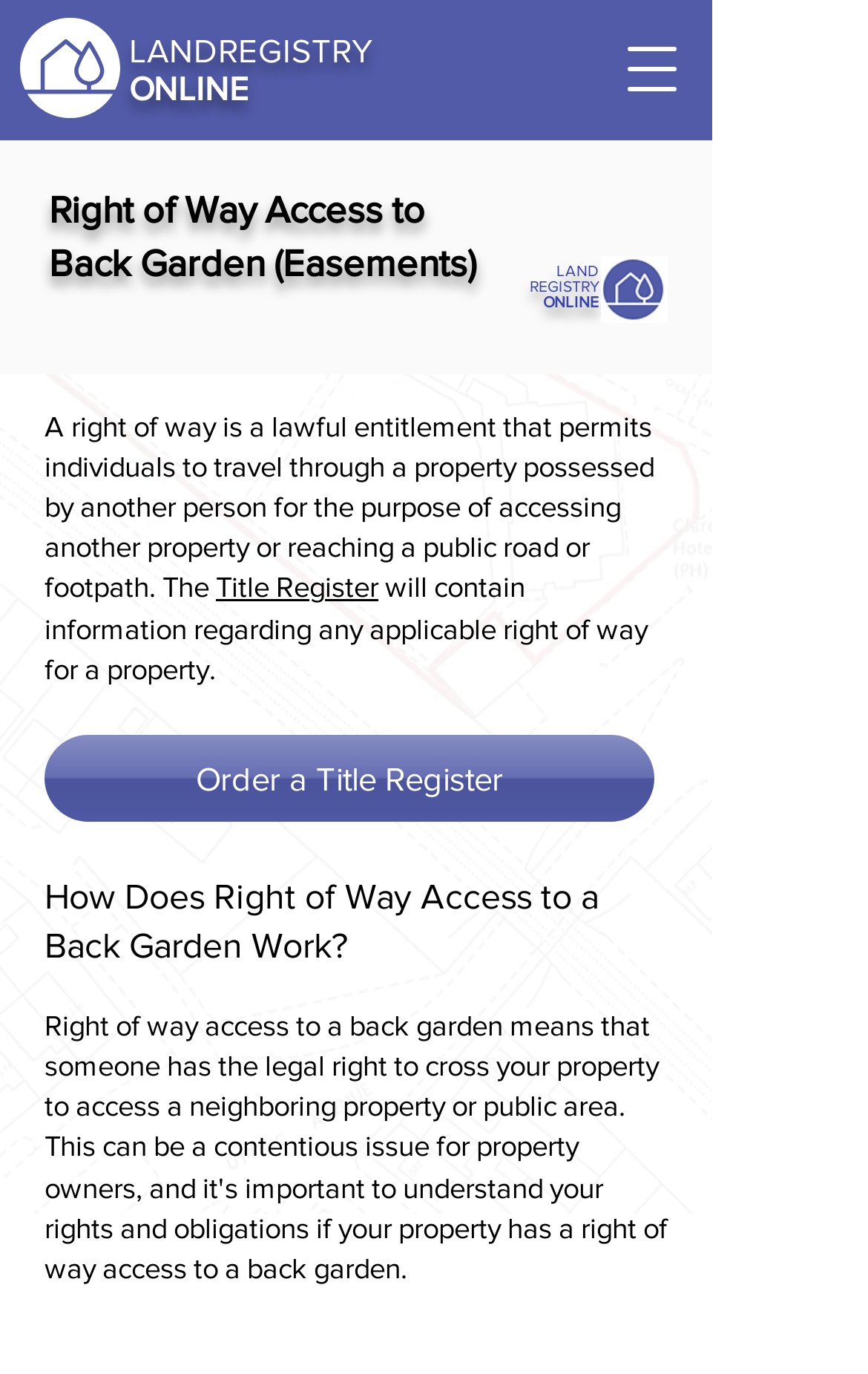Produce a meticulous description of the webpage.

The webpage is about easements and right of way access related to properties. At the top left, there is a link with an image of a house with a tree, which is also duplicated at the top right. Below the image, there is a heading "LANDREGISTRY ONLINE" with a link. 

On the top right, there is a button to open a navigation menu. Below the button, there is a heading "Right of Way Access to Back Garden (Easements)" followed by three static texts "LAND", "REGISTRY", and "ONLINE" arranged vertically. 

To the right of these texts, there is another image of a house with a tree. Below the image, there is a block of text explaining what a right of way is, which is a lawful entitlement to travel through someone else's property to access another property or a public road. 

Within this text block, there is a link to "Title Register" and another link to "Order a Title Register" below it. Further down, there is a heading "How Does Right of Way Access to a Back Garden Work?"